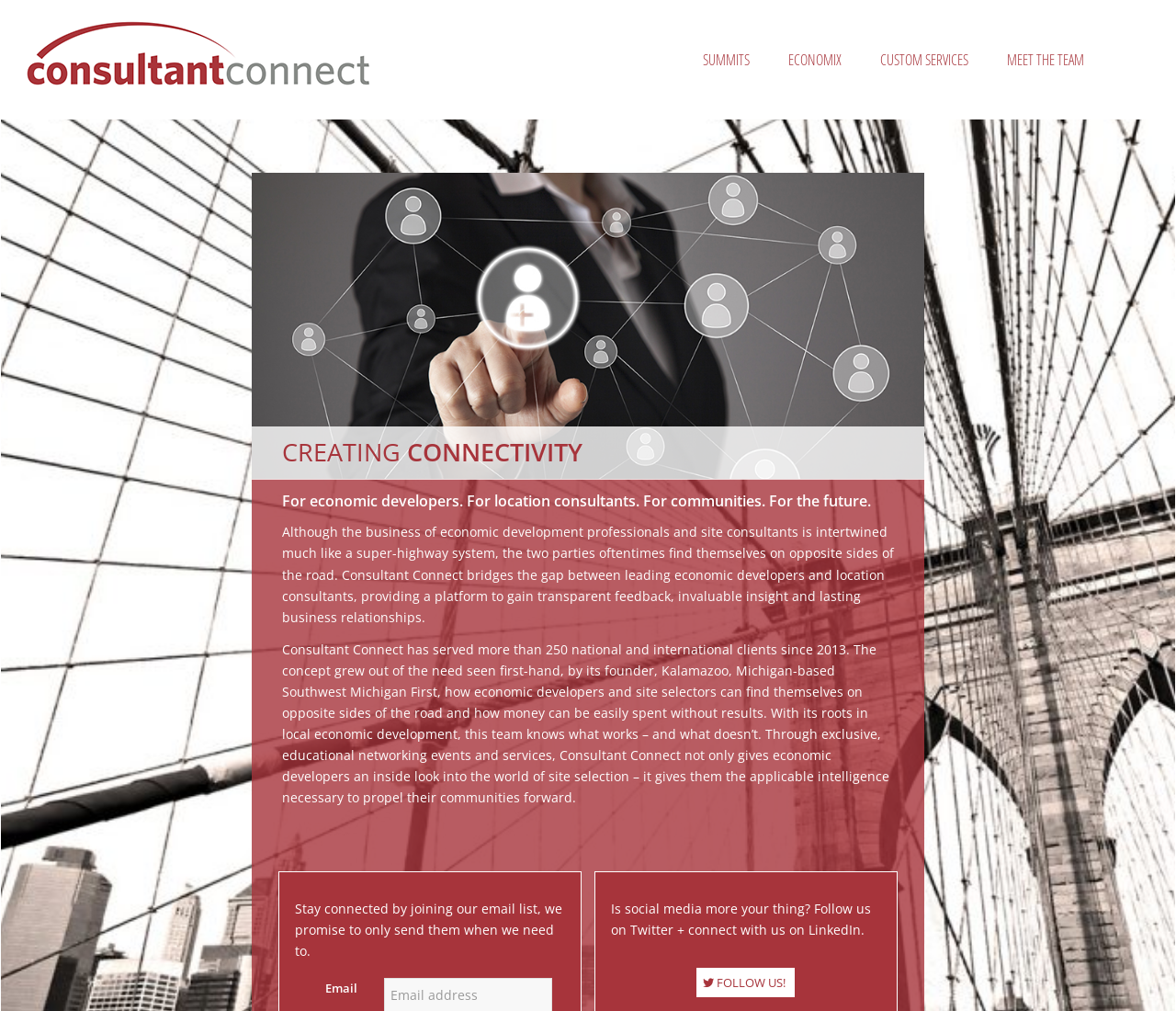Refer to the image and provide an in-depth answer to the question:
What is the purpose of Consultant Connect?

The purpose of Consultant Connect is mentioned in the heading 'For economic developers. For location consultants. For communities. For the future.' and also in the StaticText 'Consultant Connect bridges the gap between leading economic developers and location consultants, providing a platform to gain transparent feedback, invaluable insight and lasting business relationships.' which explains the platform's objective.